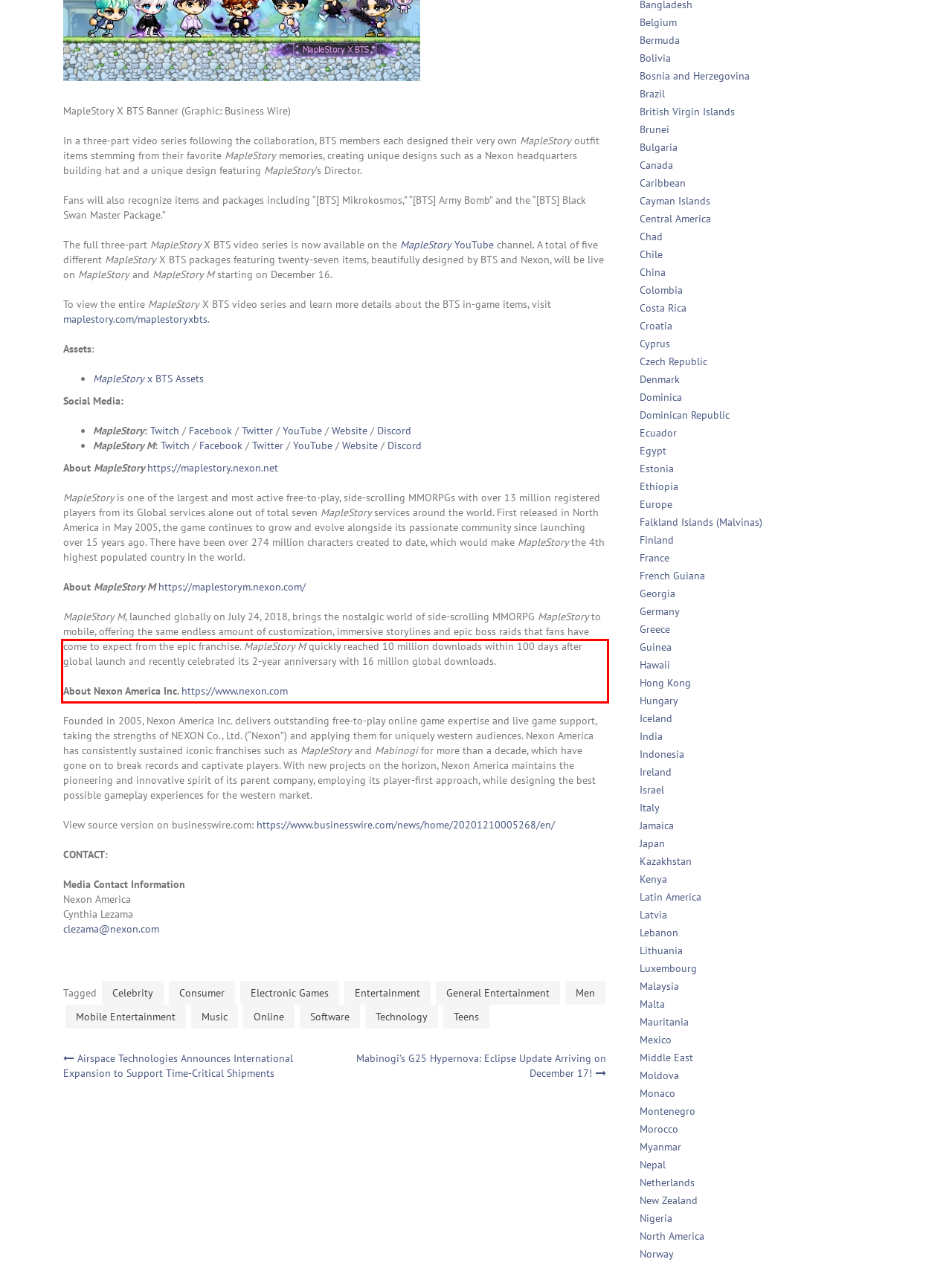Identify and transcribe the text content enclosed by the red bounding box in the given screenshot.

MapleStory M, launched globally on July 24, 2018, brings the nostalgic world of side-scrolling MMORPG MapleStory to mobile, offering the same endless amount of customization, immersive storylines and epic boss raids that fans have come to expect from the epic franchise. MapleStory M quickly reached 10 million downloads within 100 days after global launch and recently celebrated its 2-year anniversary with 16 million global downloads.